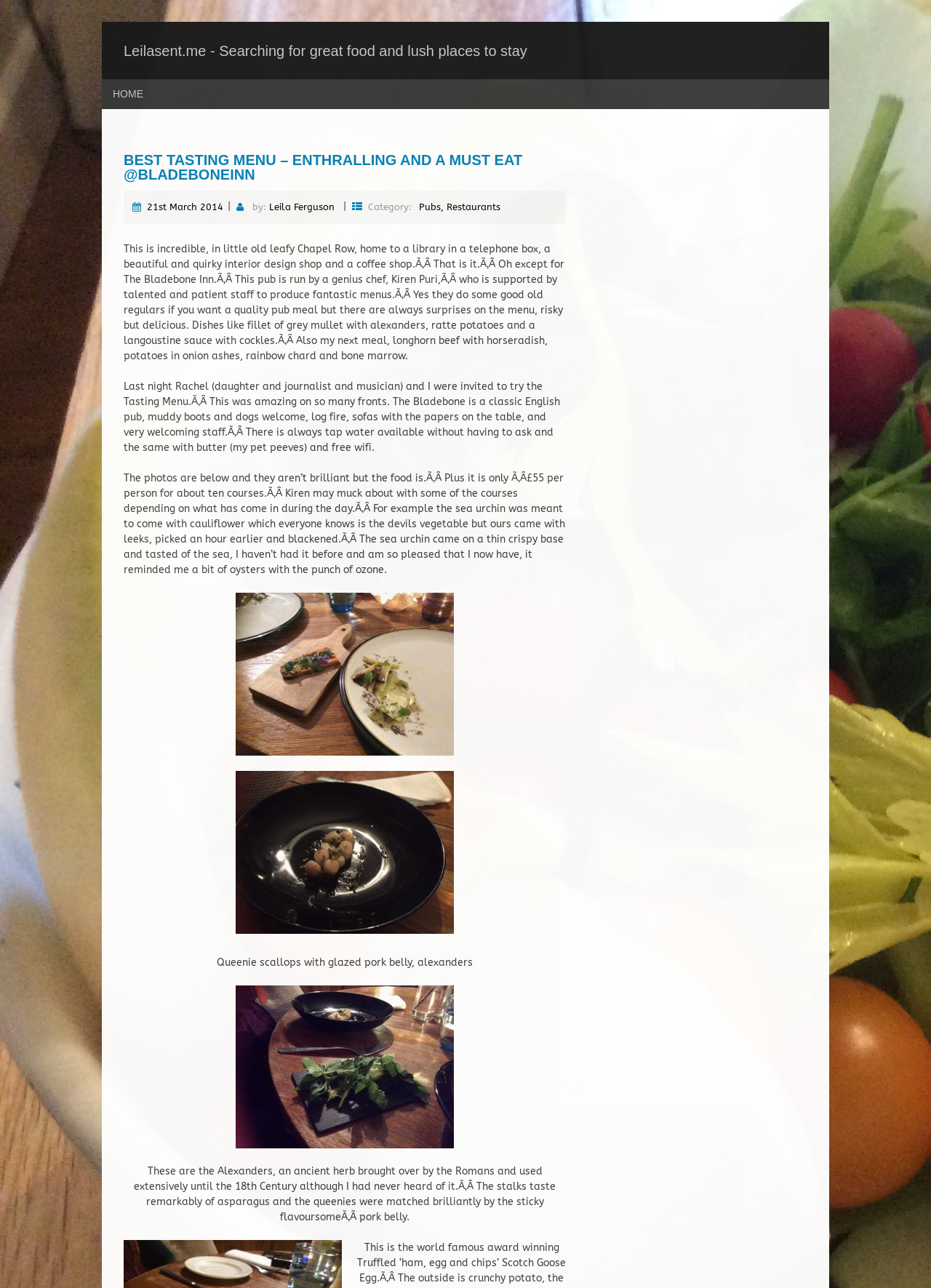Locate the bounding box coordinates of the clickable area needed to fulfill the instruction: "Search for something".

None